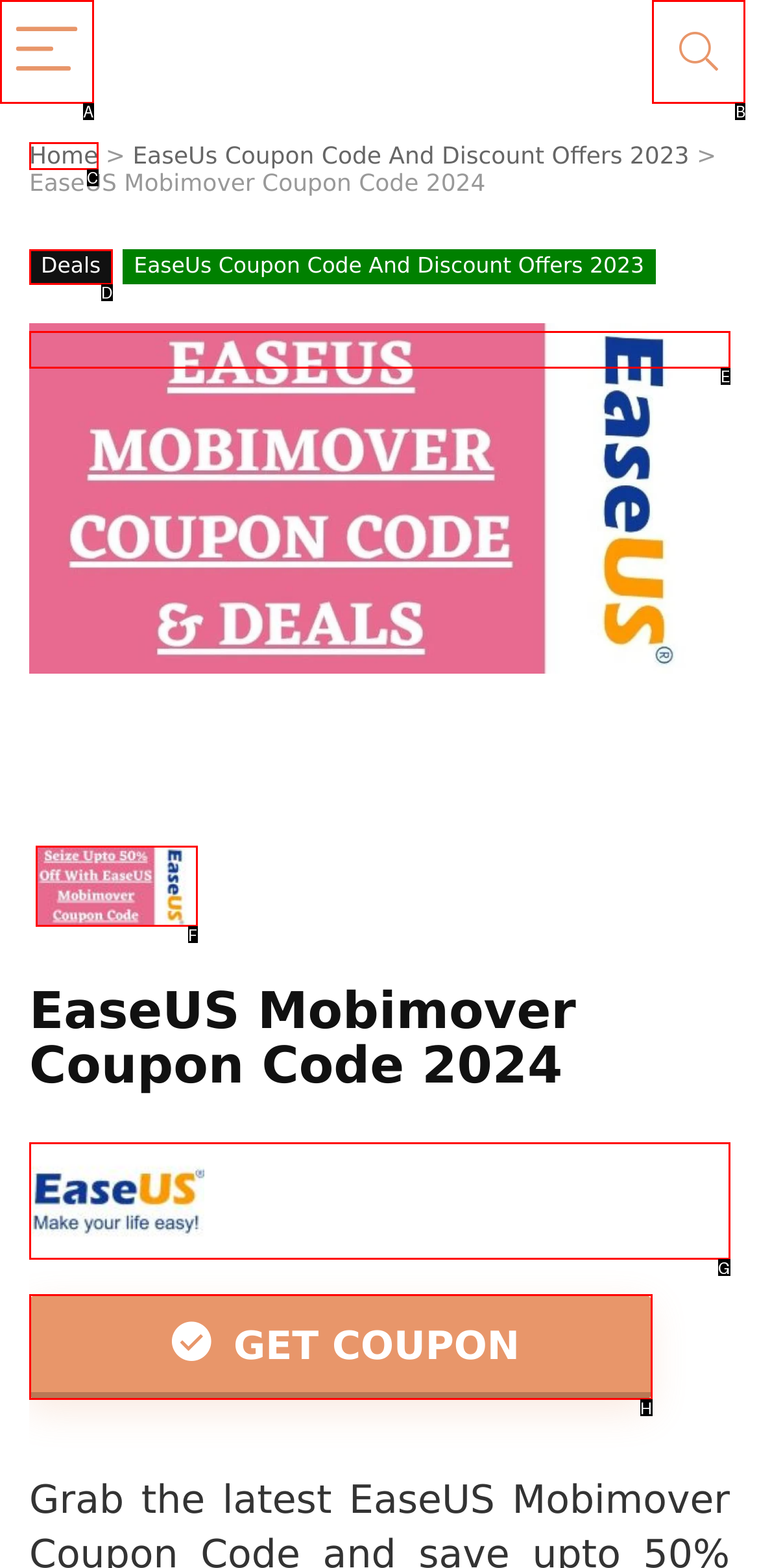Point out which UI element to click to complete this task: Search for something
Answer with the letter corresponding to the right option from the available choices.

B